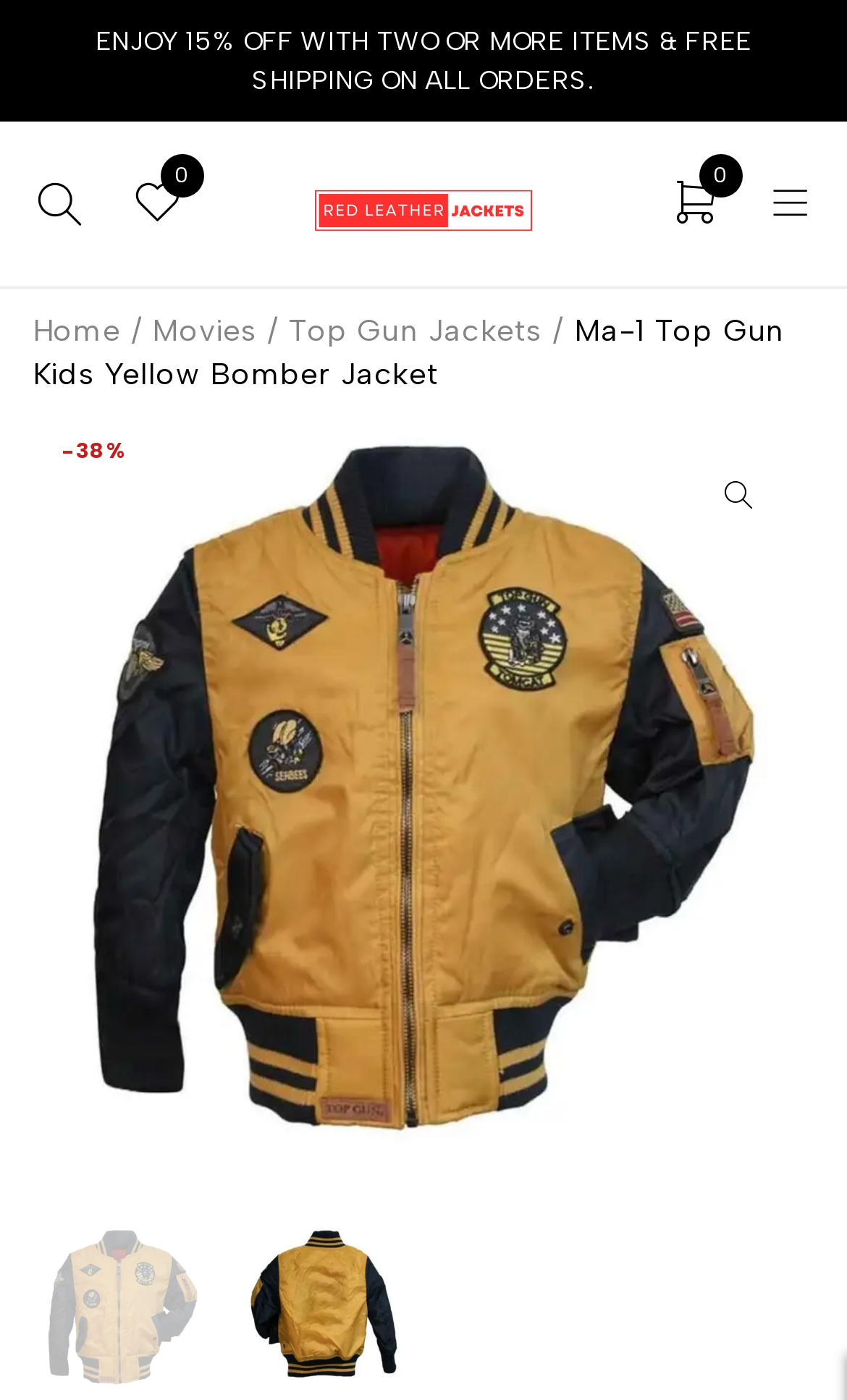What is the name of the product?
From the image, respond with a single word or phrase.

Ma-1 Top Gun Kids Yellow Bomber Jacket